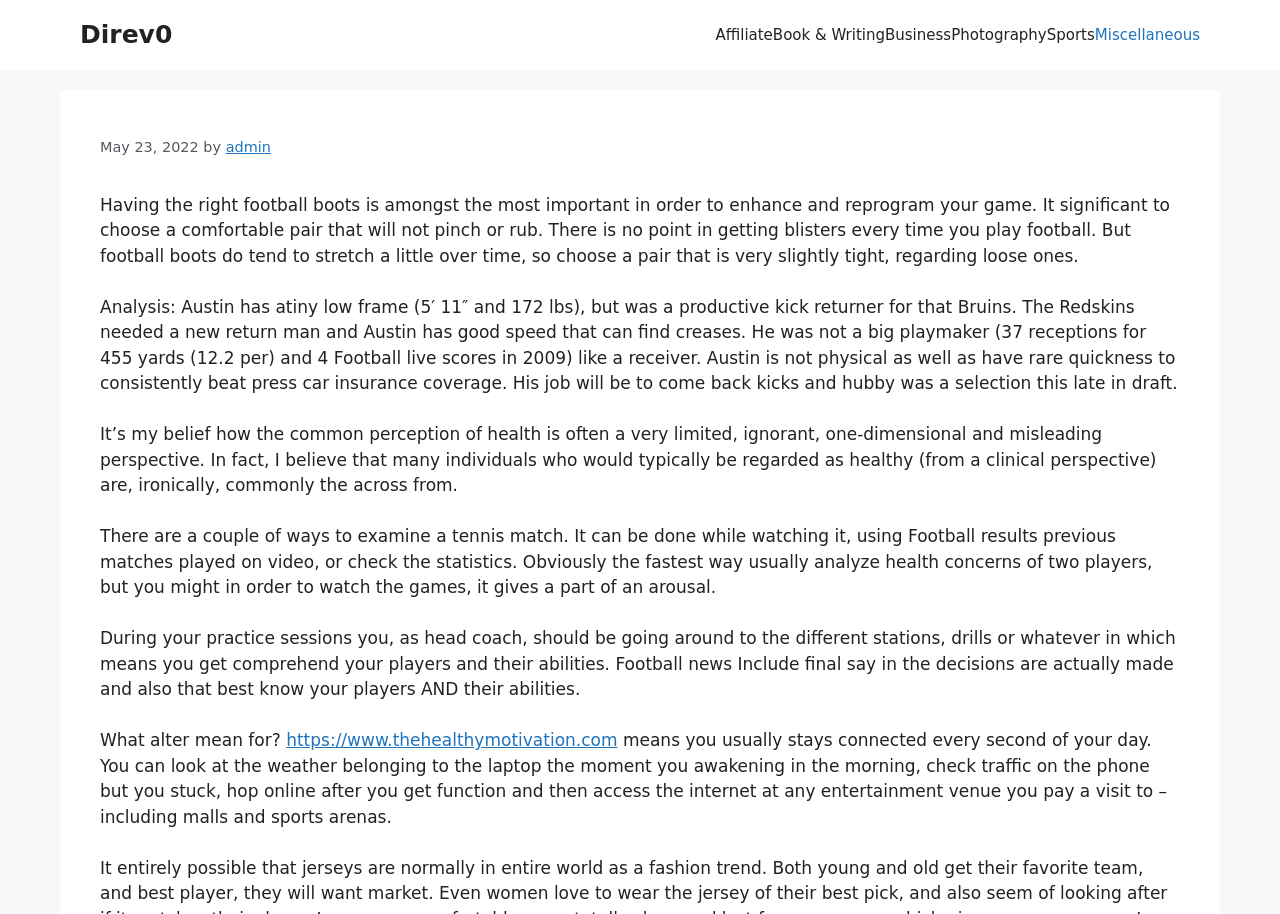Create an elaborate caption that covers all aspects of the webpage.

The webpage is about tennis betting, specifically designed for beginners. At the top, there is a banner with the site's name "Direv0" on the left side. On the right side of the banner, there is a navigation menu with seven links: "Affiliate", "Book & Writing", "Business", "Photography", "Sports", "Miscellaneous", and "Primary".

Below the navigation menu, there is a header section with a timestamp "May 23, 2022" on the left side, followed by the text "by" and a link to "admin". 

The main content of the webpage consists of five paragraphs of text. The first paragraph discusses the importance of choosing the right football boots to enhance one's game. The second paragraph analyzes Austin, a kick returner, and his abilities. The third paragraph expresses a personal belief about the common perception of health. The fourth paragraph discusses ways to examine a tennis match, including watching it, analyzing previous matches, or checking statistics. The fifth paragraph appears to be incomplete, with a question "What alter mean for?" followed by a link to "https://www.thehealthymotivation.com" and another paragraph discussing the benefits of staying connected online throughout the day.

There are no images on the page. The overall layout is organized, with clear headings and concise text.